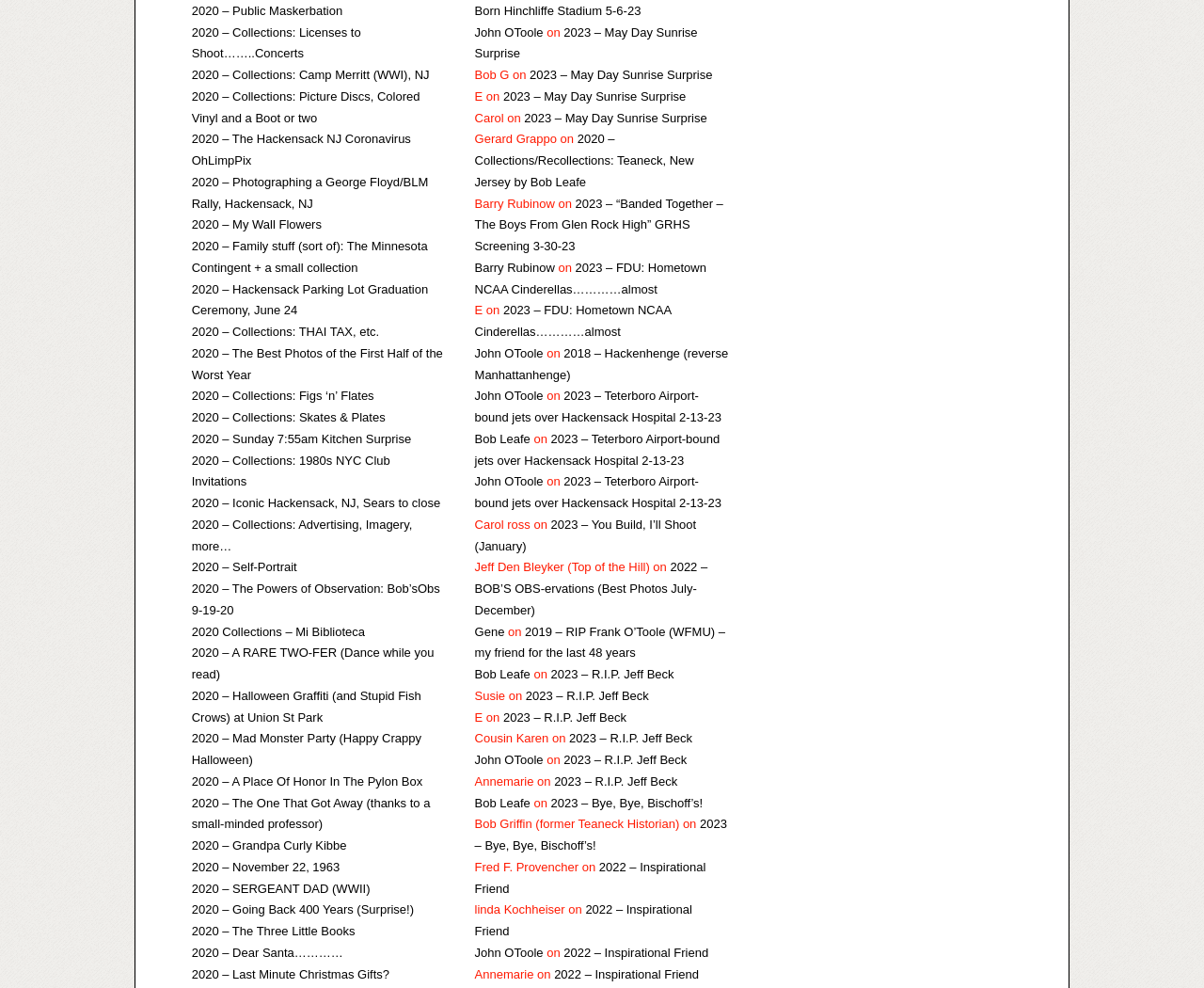Determine the bounding box coordinates of the target area to click to execute the following instruction: "read Bob G's post."

[0.394, 0.069, 0.423, 0.083]